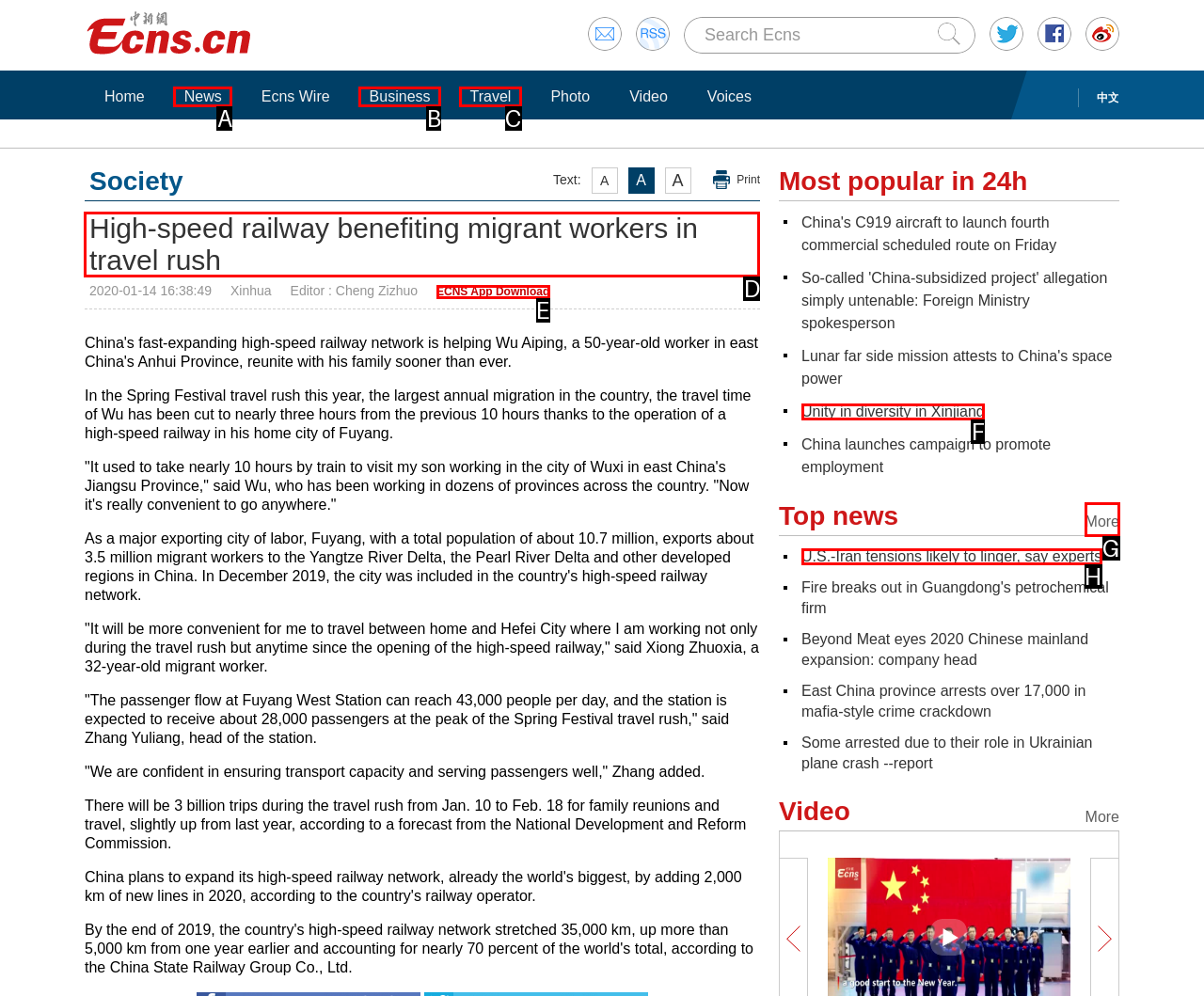Select the letter of the option that should be clicked to achieve the specified task: Read more about High-speed railway benefiting migrant workers in travel rush. Respond with just the letter.

D